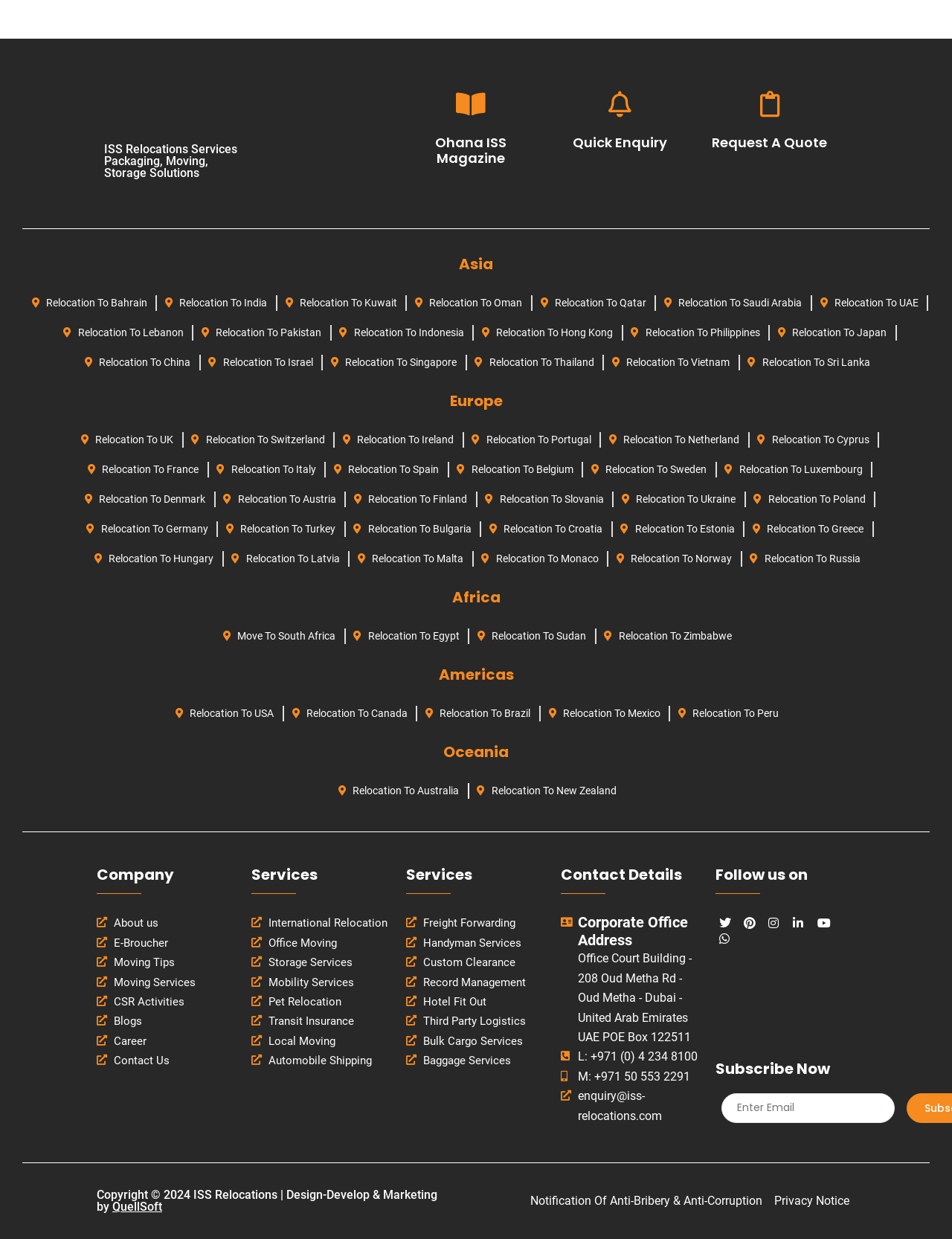Extract the bounding box coordinates of the UI element described by: "aria-label="Youtube"". The coordinates should include four float numbers ranging from 0 to 1, e.g., [left, top, right, bottom].

[0.859, 0.737, 0.877, 0.75]